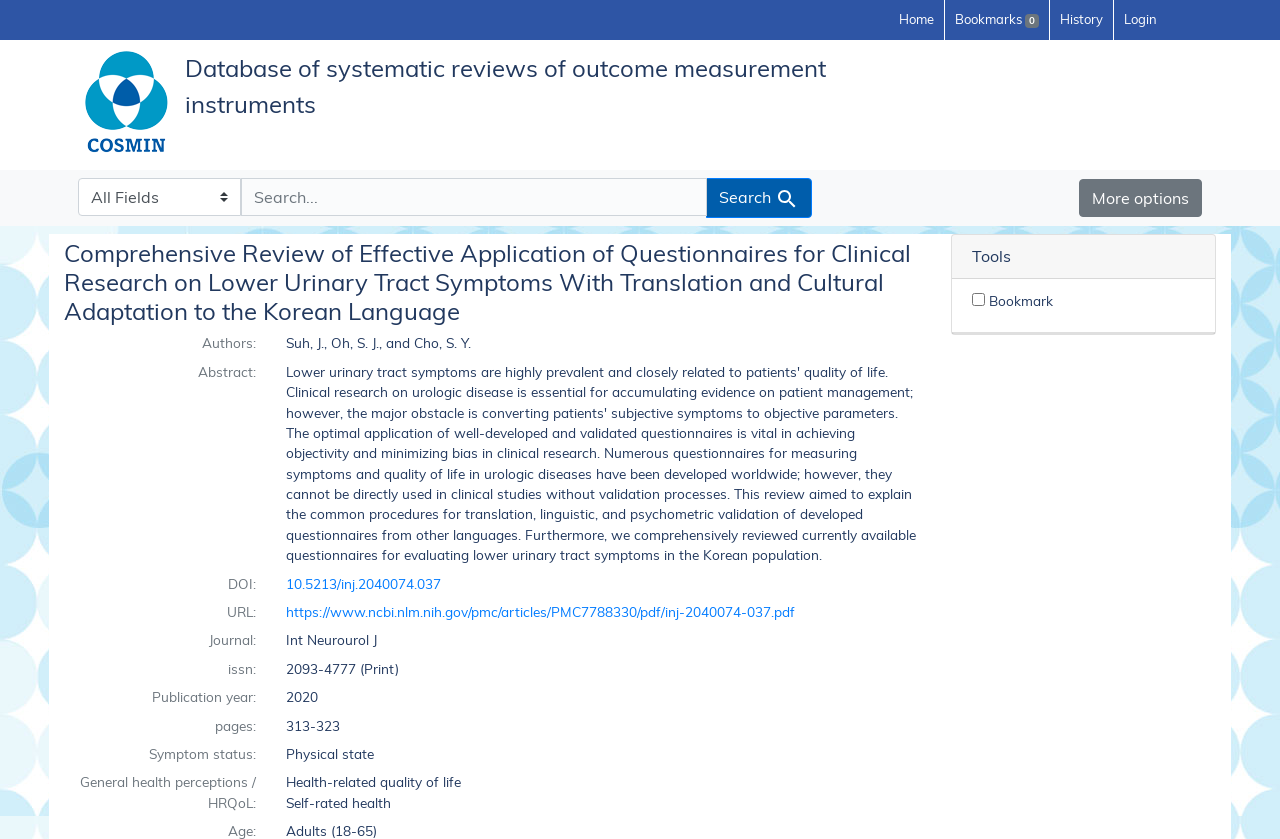Identify the bounding box coordinates of the region that should be clicked to execute the following instruction: "Search for a keyword".

[0.188, 0.212, 0.553, 0.257]